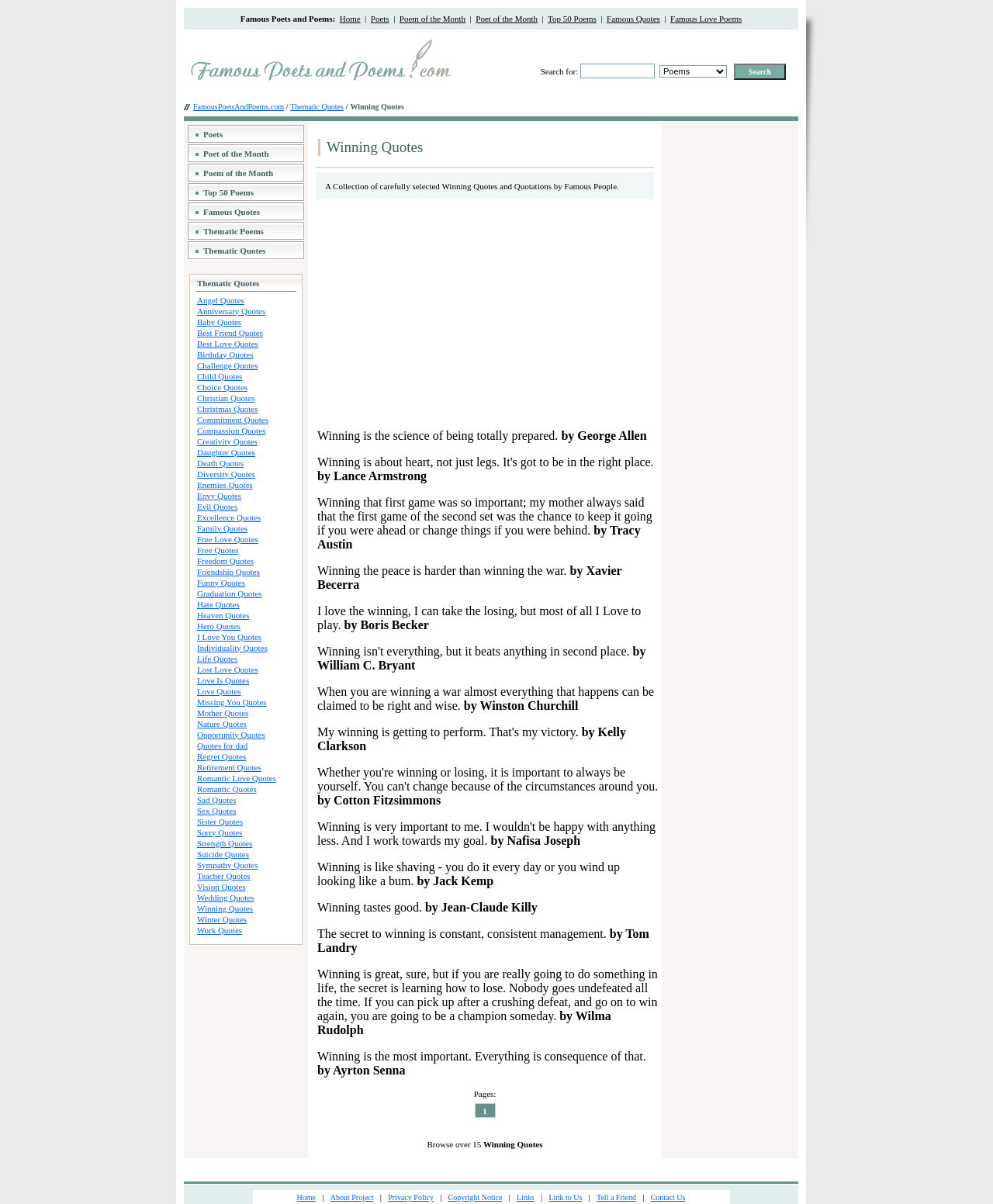Describe all the key features of the webpage in detail.

The webpage is titled "Winning Quotes" and has a navigation menu at the top with links to "Home", "Poets", "Poem of the Month", "Poet of the Month", "Top 50 Poems", "Famous Quotes", and "Famous Love Poems". Below the navigation menu, there is a section with a "Back to main page" link and a search bar with a dropdown menu and a "Search" button.

On the left side of the page, there is a vertical menu with links to "FamousPoetsAndPoems.com", "Thematic Quotes", and "Winning Quotes". Below this menu, there is a table with several rows, each containing a category of quotes, including "Poets", "Poet of the Month", "Poem of the Month", "Top 50 Poems", and "Famous Quotes". Each category has an image and a link to a corresponding page.

The main content of the page is a large table that takes up most of the page, with multiple rows and columns. The table appears to be a list of quotes, with each row containing a quote and possibly other information such as the author or category. The table has a simple layout with no clear headings or sections, but it is easy to navigate and read.